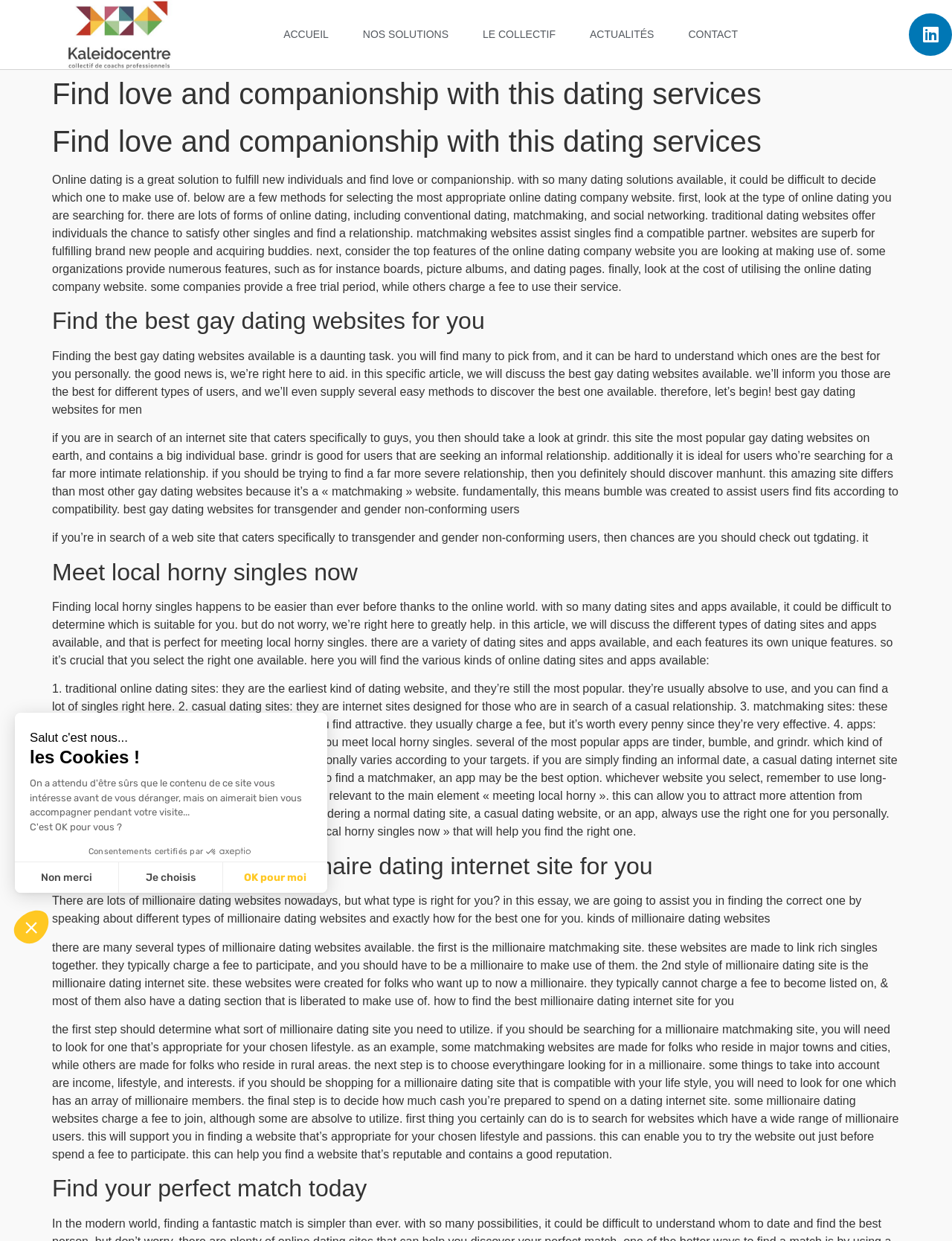Use a single word or phrase to respond to the question:
What types of online dating are mentioned?

Traditional, matchmaking, social networking